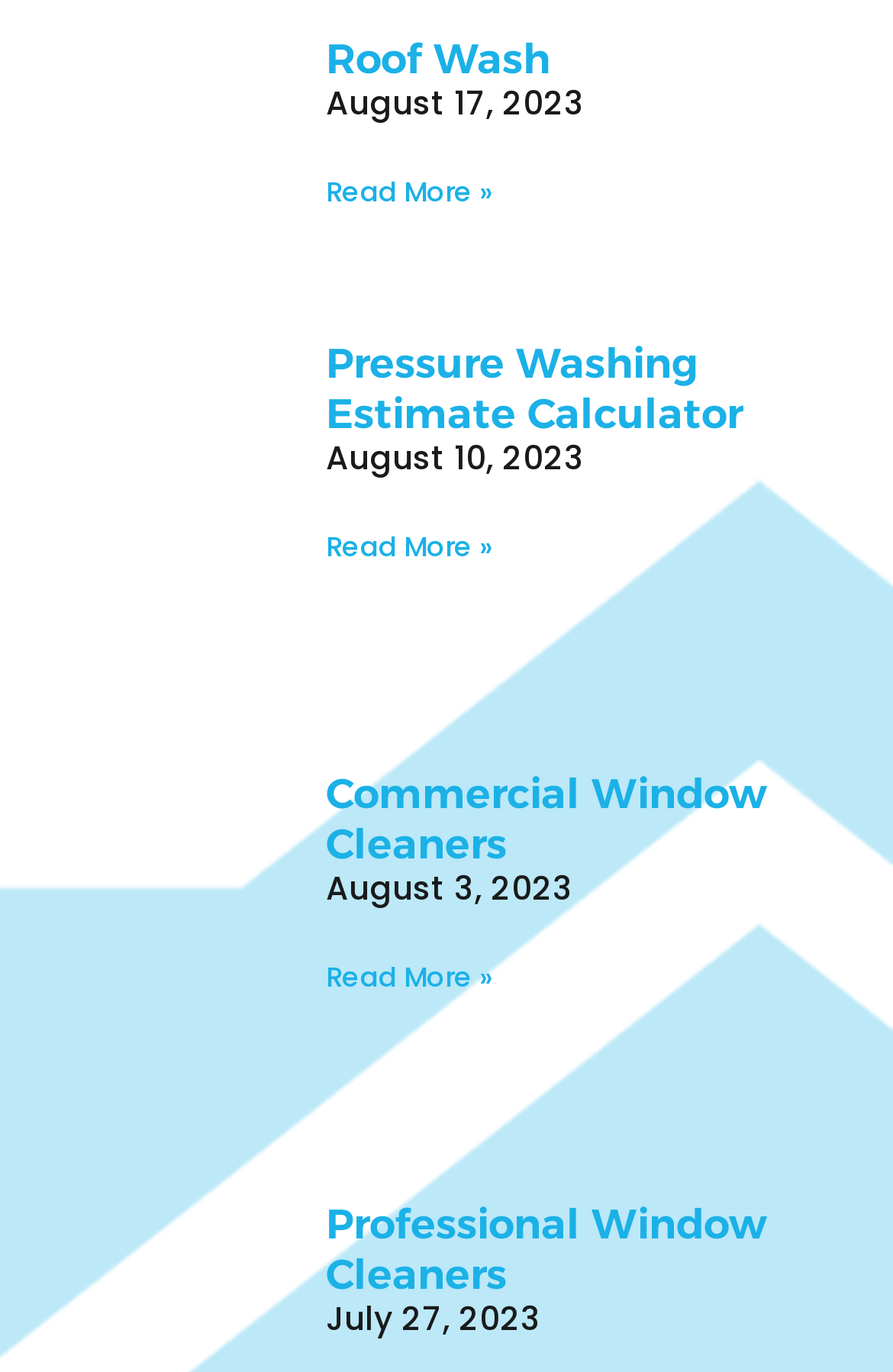Determine the bounding box coordinates of the clickable element necessary to fulfill the instruction: "Click on Roof Cleaning Services". Provide the coordinates as four float numbers within the 0 to 1 range, i.e., [left, top, right, bottom].

[0.074, 0.015, 0.296, 0.207]